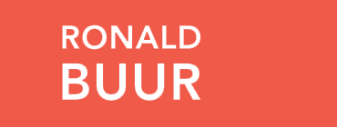Describe the image thoroughly, including all noticeable details.

The image features a striking logo for Ronald Buur, a qualified translator specializing in Dutch to English translations. The design showcases the name "RONALD BUUR" prominently in bold, modern typography against a vibrant coral background, emphasizing professionalism and approachability. This visual branding aligns with Ronald Buur's services, which are highlighted throughout the accompanying content, including his extensive experience and commitment to quality in translation. The logo serves to establish a visual identity for his translation business, capturing the essence of his offerings in a clear and engaging manner.